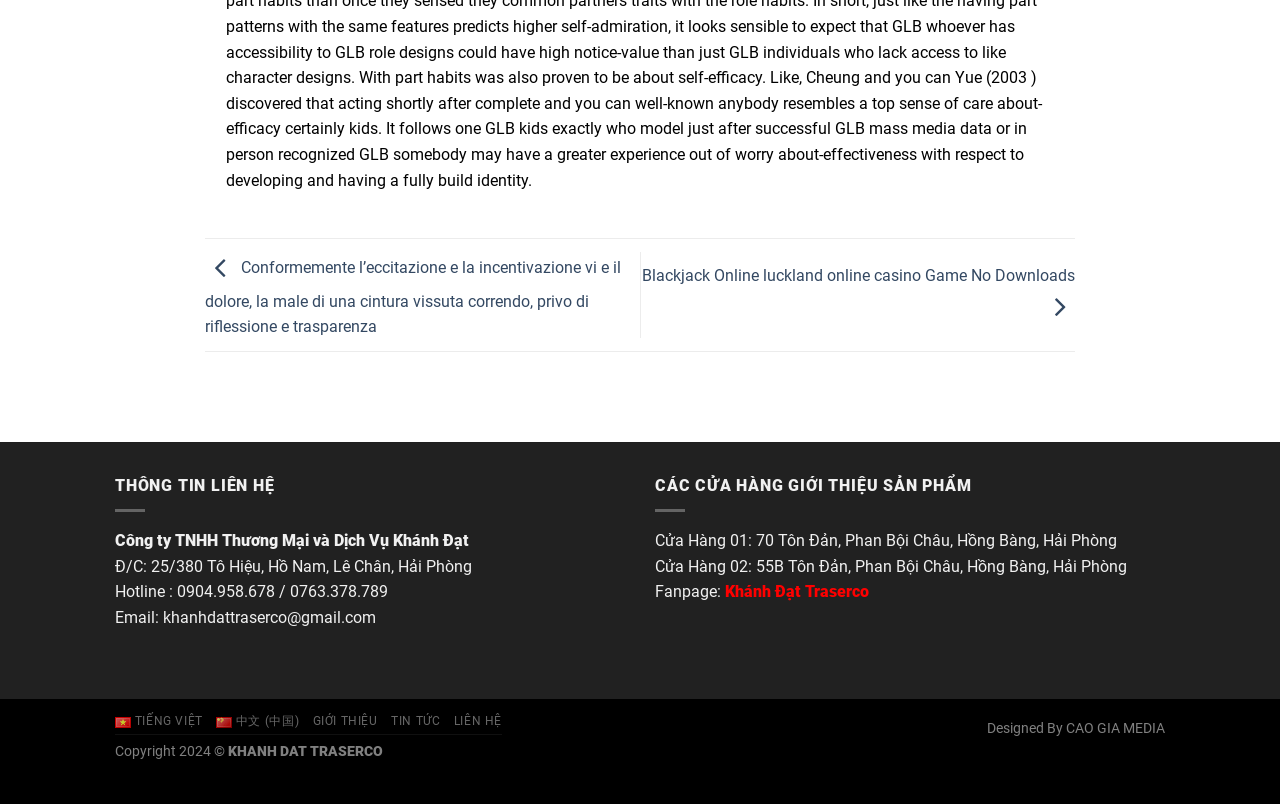Can you provide the bounding box coordinates for the element that should be clicked to implement the instruction: "Check the contact information"?

[0.09, 0.592, 0.215, 0.616]